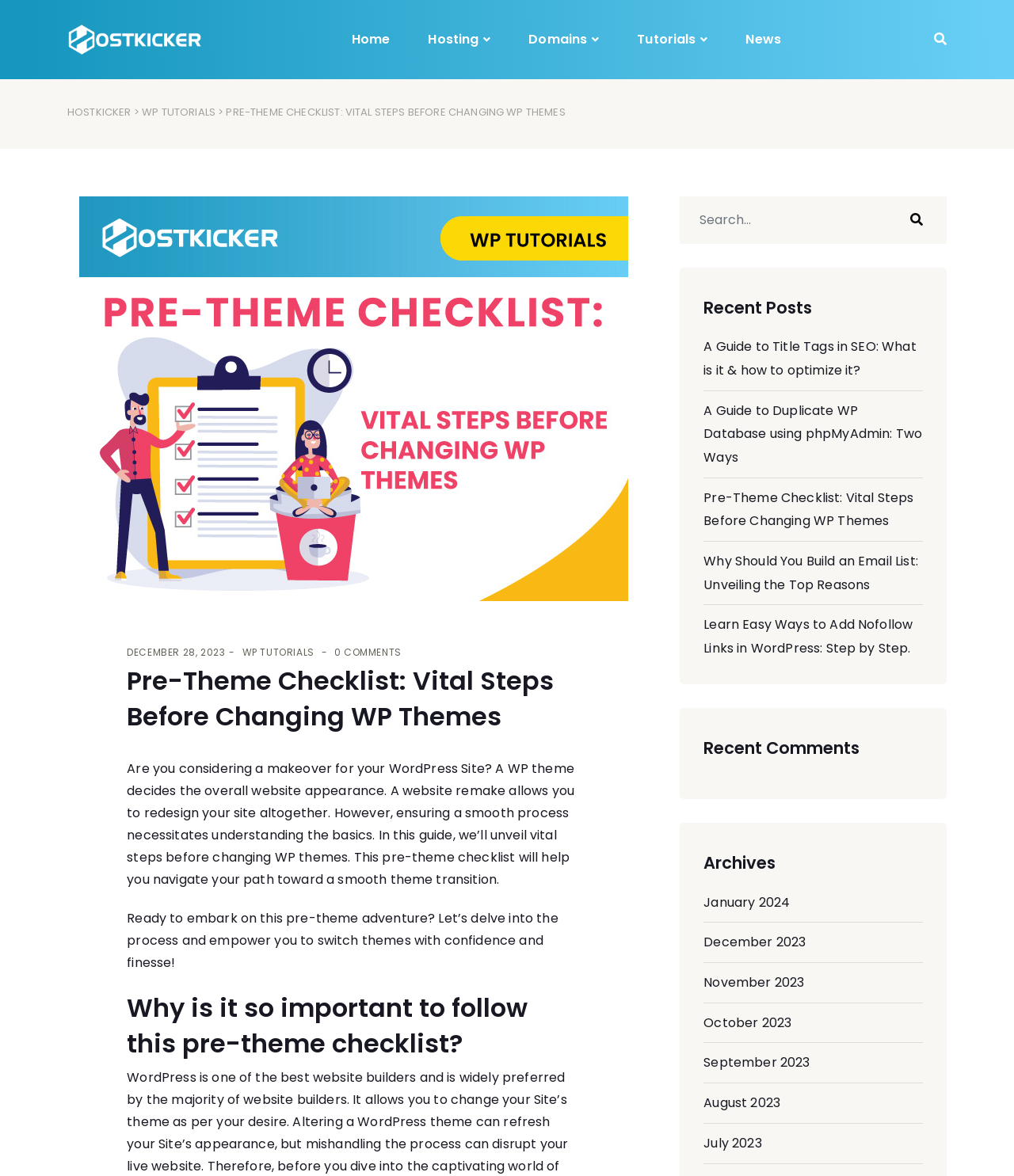Identify the bounding box coordinates of the clickable region required to complete the instruction: "Read the 'Pre-Theme Checklist: Vital Steps Before Changing WP Themes' article". The coordinates should be given as four float numbers within the range of 0 and 1, i.e., [left, top, right, bottom].

[0.125, 0.564, 0.573, 0.624]